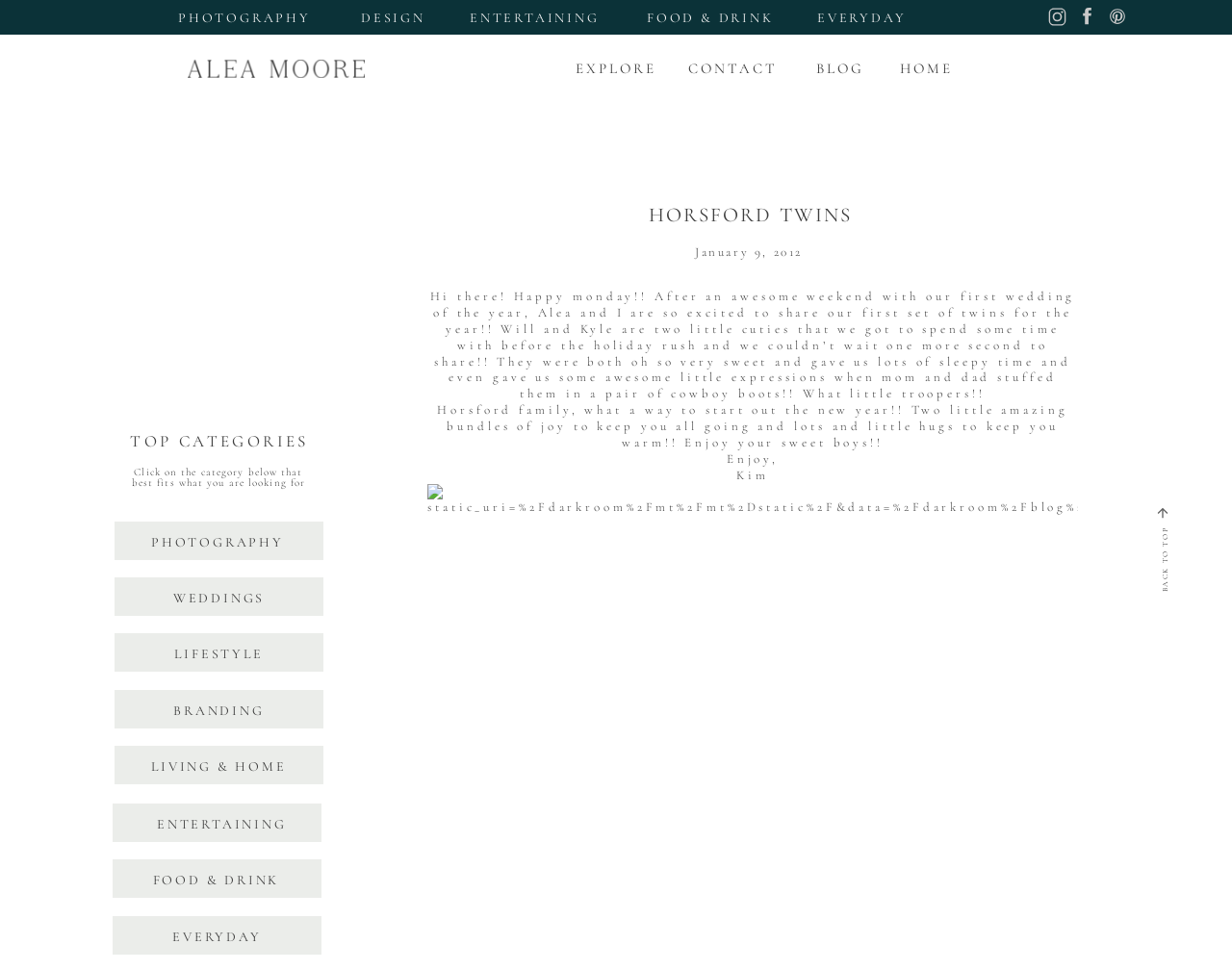What is the category of the blog post with the title 'WEDDINGS'?
Please analyze the image and answer the question with as much detail as possible.

The answer can be found by looking at the link element with the text 'WEDDINGS' and its corresponding heading element, which indicates that it is a category.